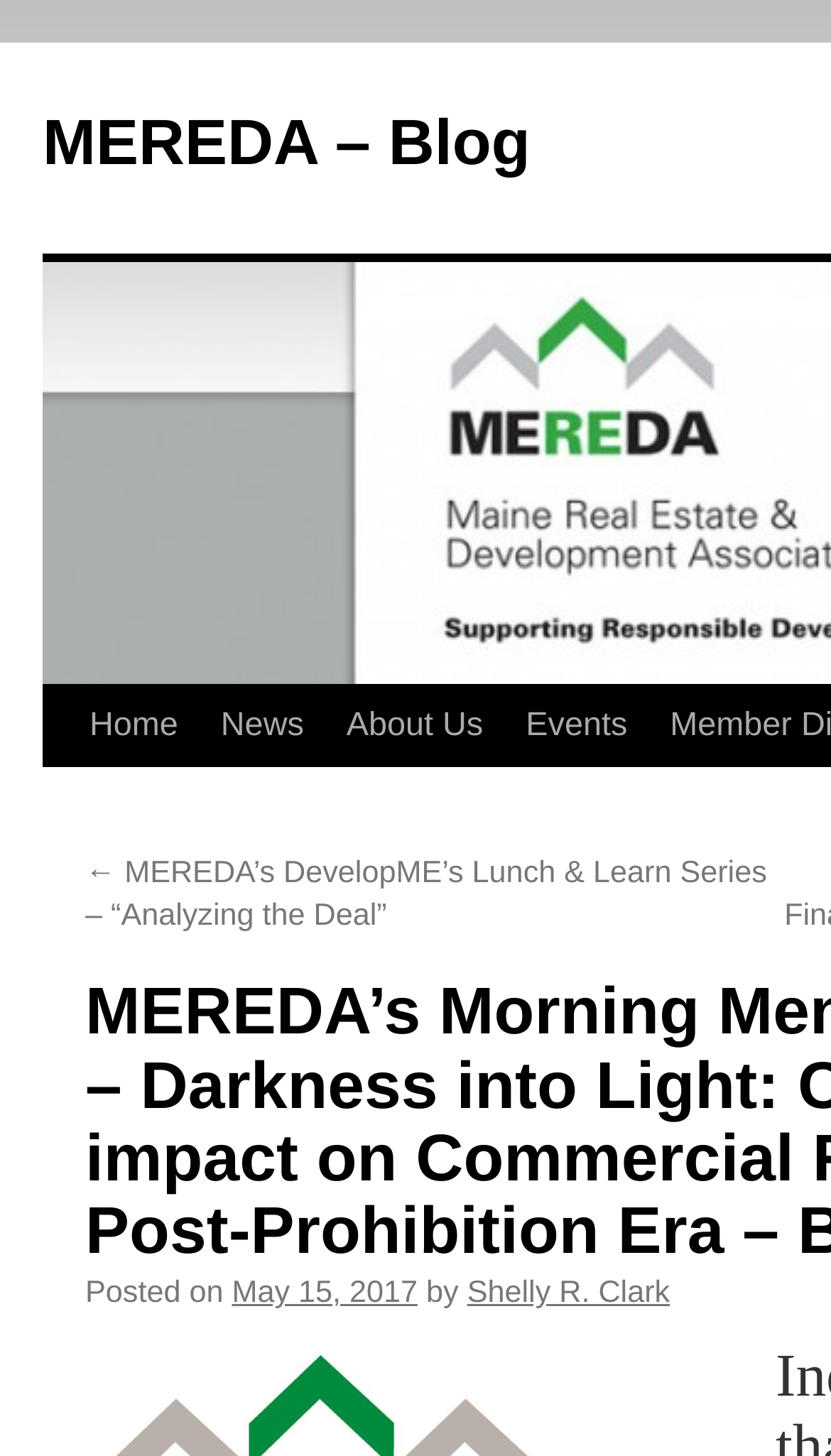Please locate the bounding box coordinates of the region I need to click to follow this instruction: "check events".

[0.607, 0.471, 0.781, 0.527]